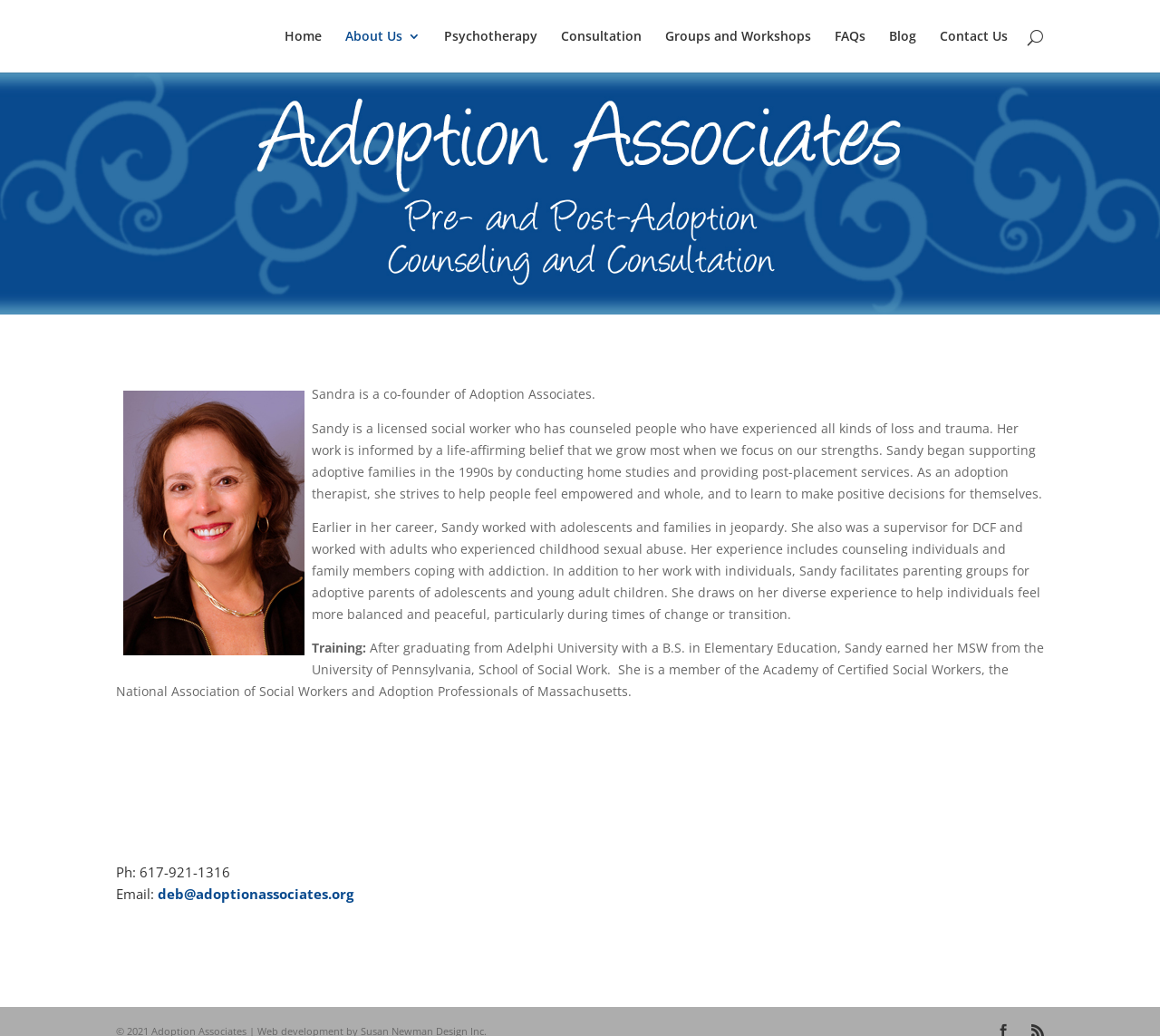Use a single word or phrase to answer this question: 
What is the focus of Sandra's work?

Focusing on strengths